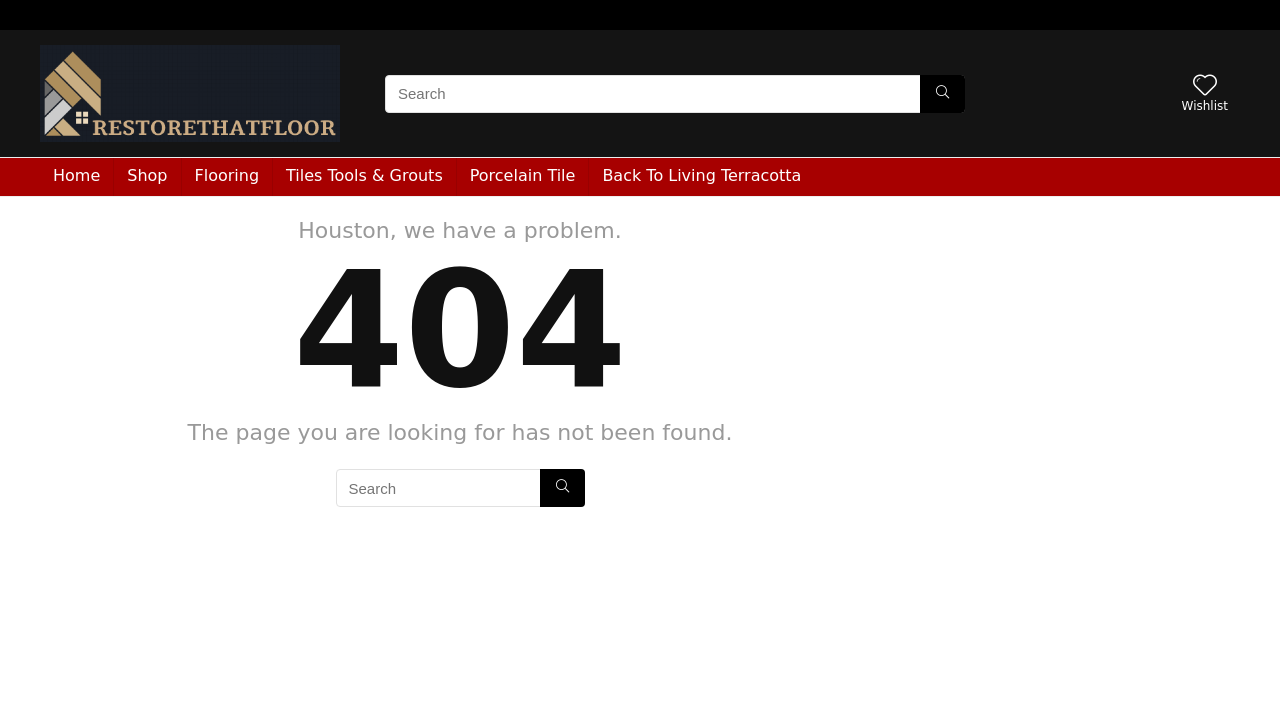Reply to the question with a brief word or phrase: What is the purpose of the button with the icon ''?

Wishlist